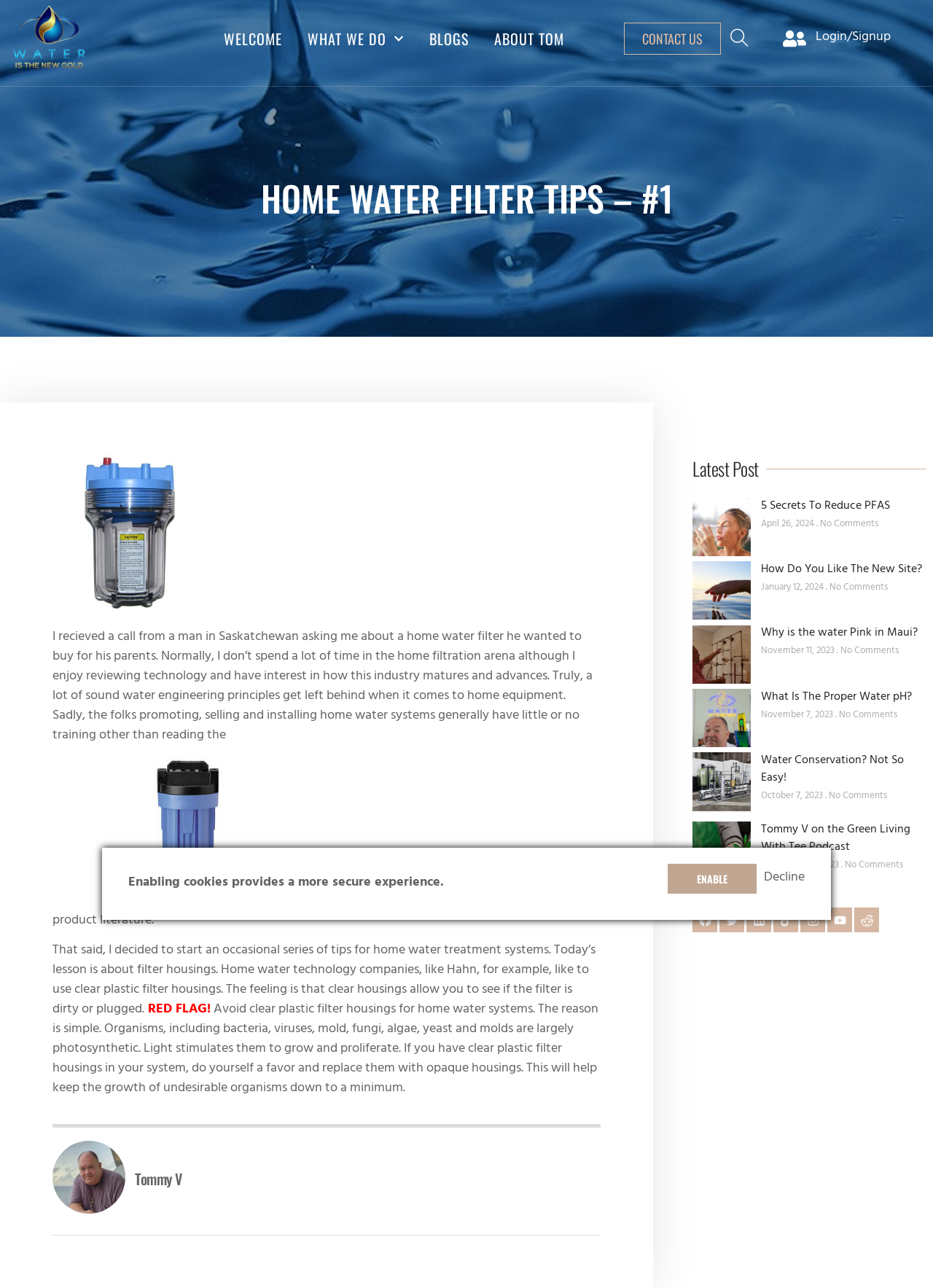Determine the bounding box coordinates of the region to click in order to accomplish the following instruction: "Click on the 'Login/Signup' button". Provide the coordinates as four float numbers between 0 and 1, specifically [left, top, right, bottom].

[0.839, 0.021, 0.955, 0.039]